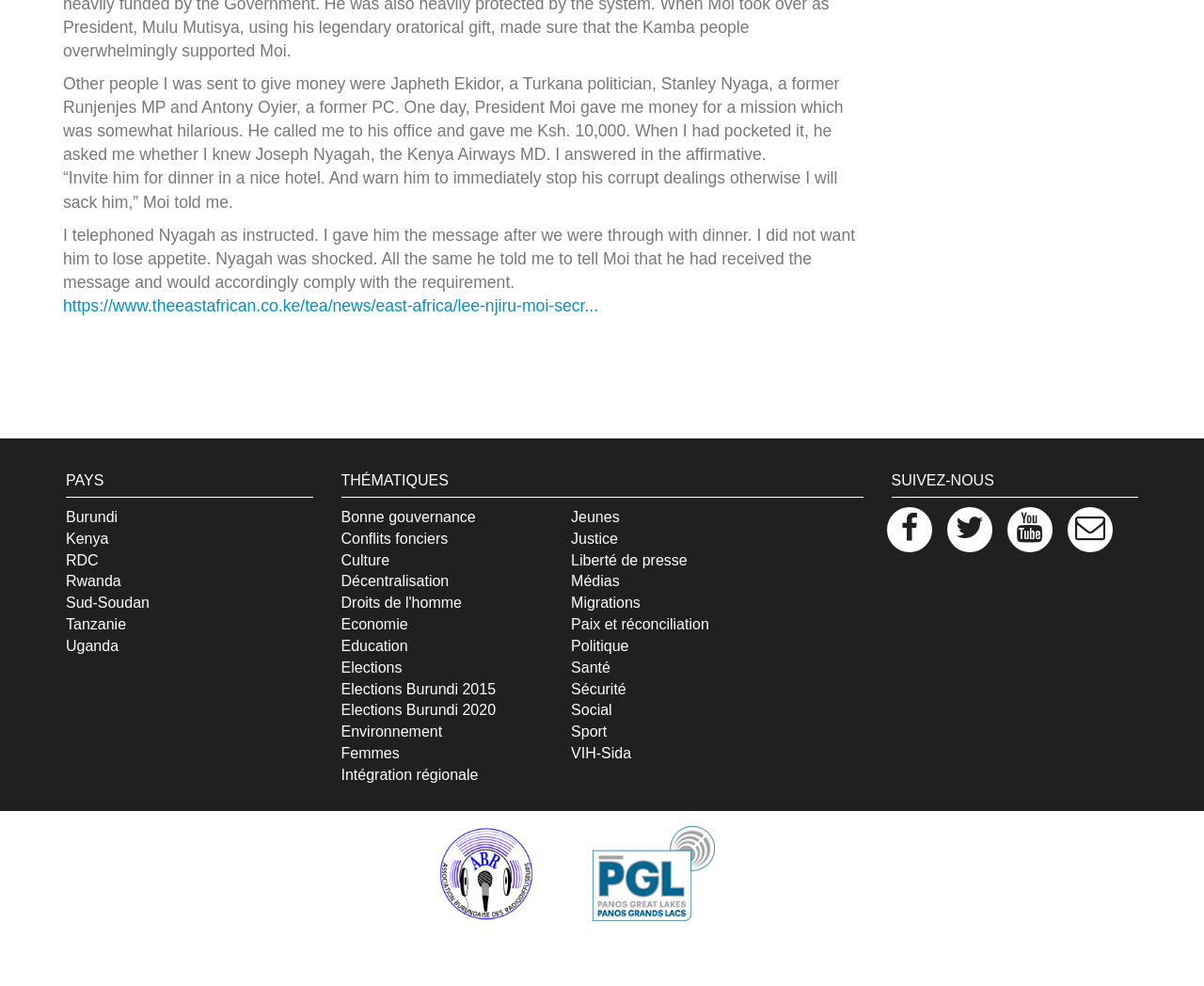How many countries are listed under PAYS?
Using the visual information, answer the question in a single word or phrase.

7